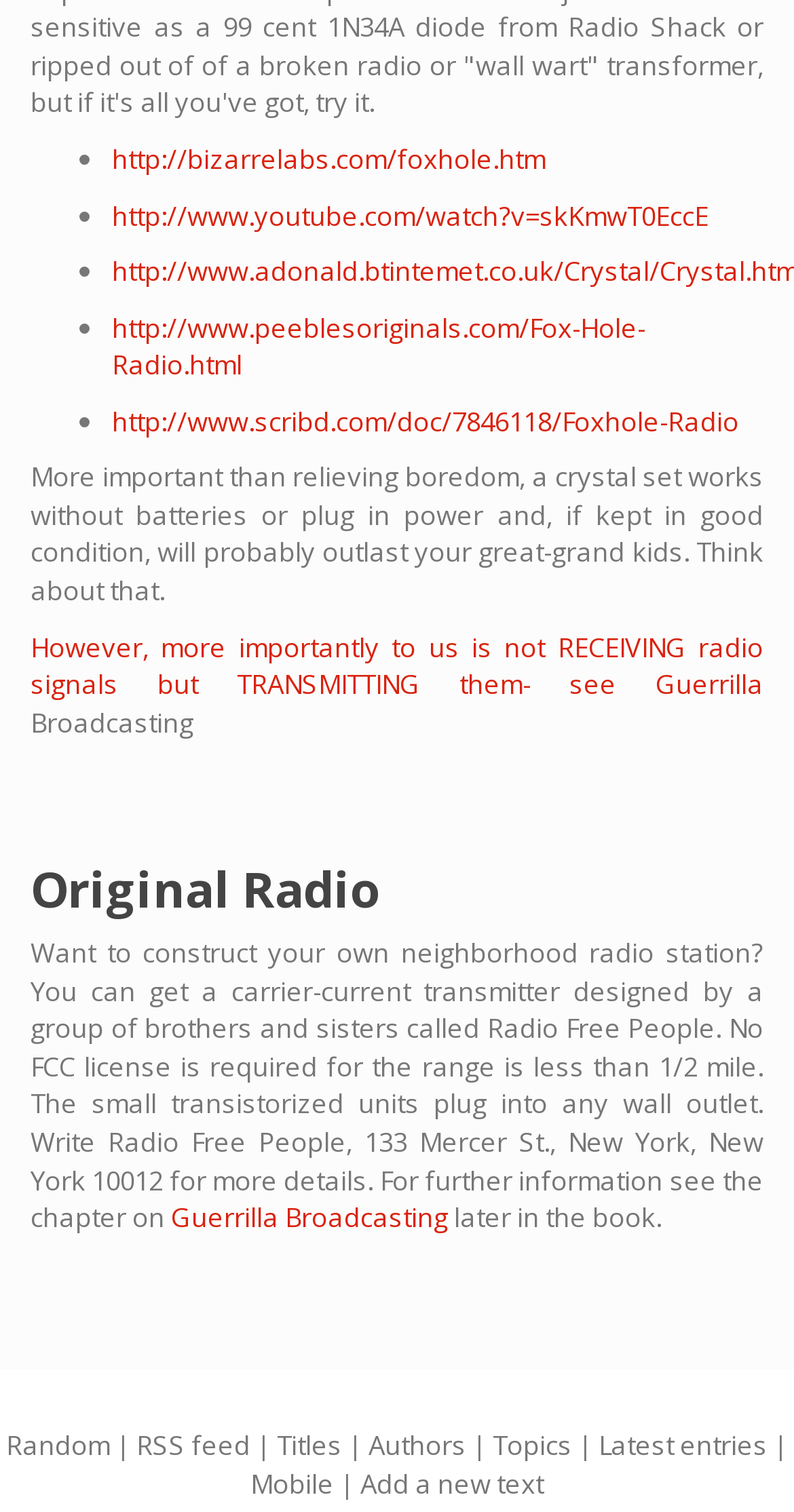Provide a short answer using a single word or phrase for the following question: 
How can I get a carrier-current transmitter?

Write to Radio Free People